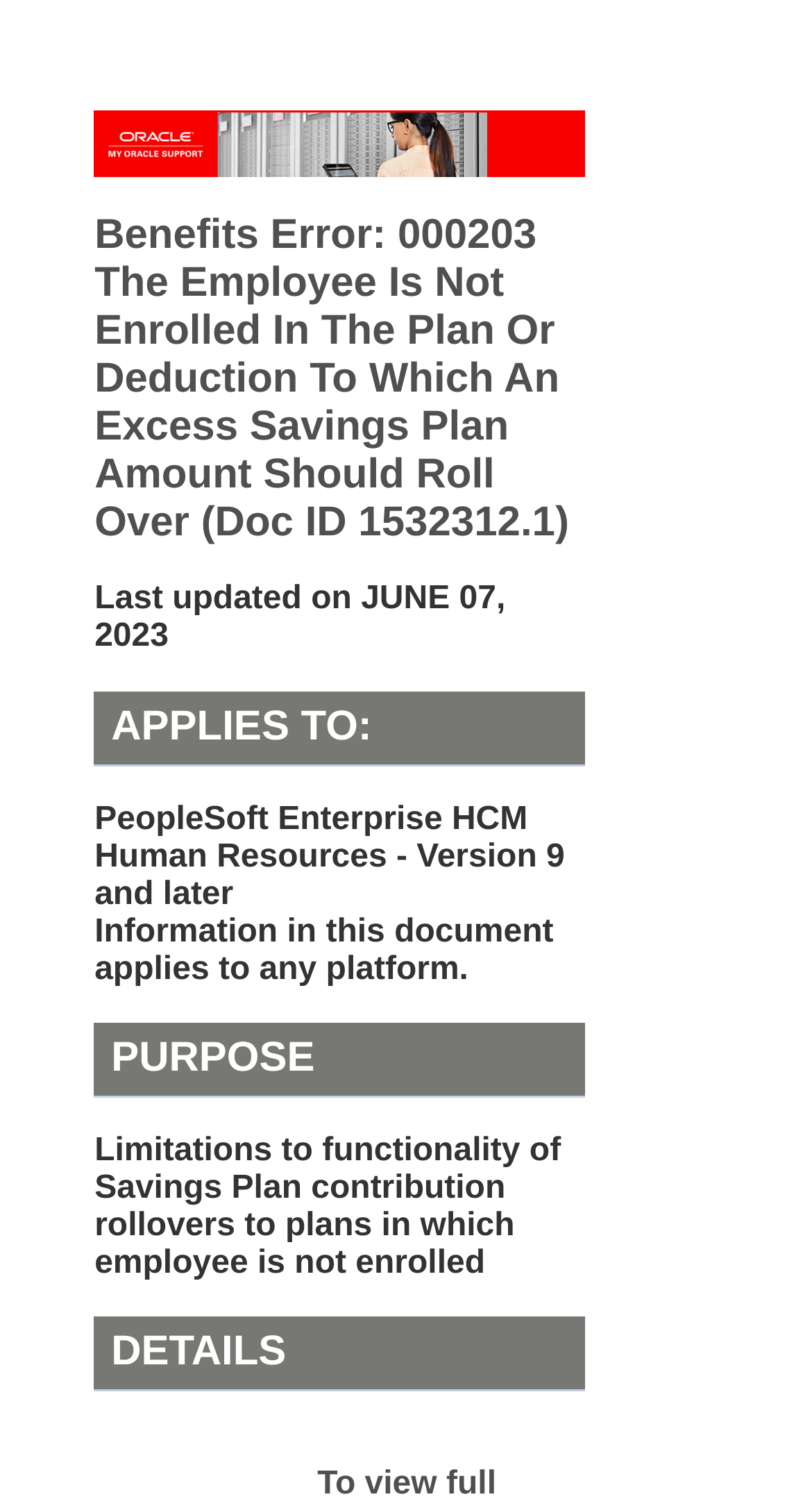Reply to the question with a brief word or phrase: What version of PeopleSoft Enterprise HCM Human Resources is the document applicable to?

Version 9 and later